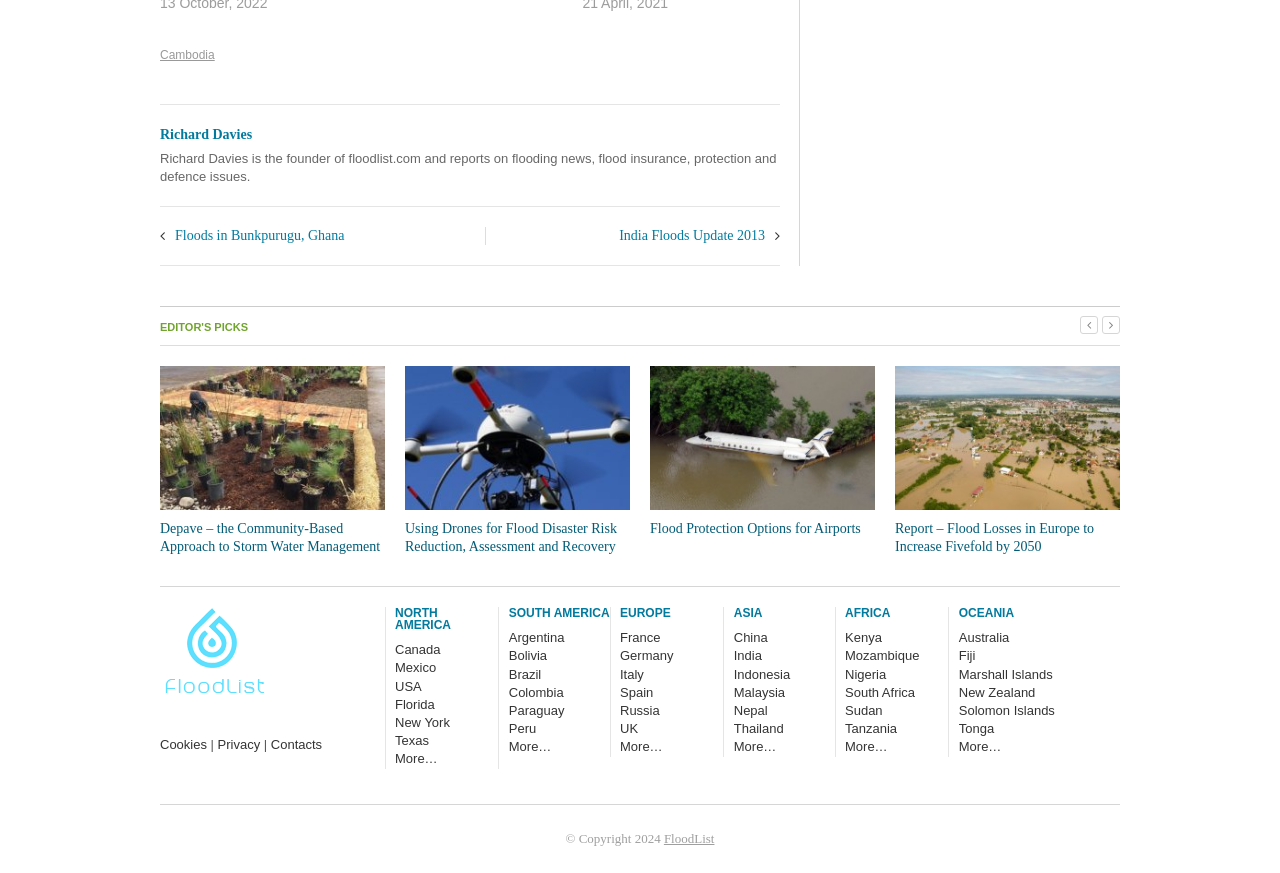Look at the image and give a detailed response to the following question: What is the purpose of the 'EDITOR'S PICKS' section?

The answer can be inferred by examining the 'EDITOR'S PICKS' section, which contains a collection of article elements, suggesting that it is intended to showcase selected articles.